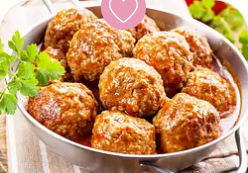What is the purpose of the heart icon?
Please answer the question with a single word or phrase, referencing the image.

Indicates a cherished family favorite